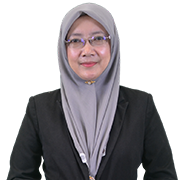What is the woman's name?
Based on the screenshot, answer the question with a single word or phrase.

Azlina Muzaini